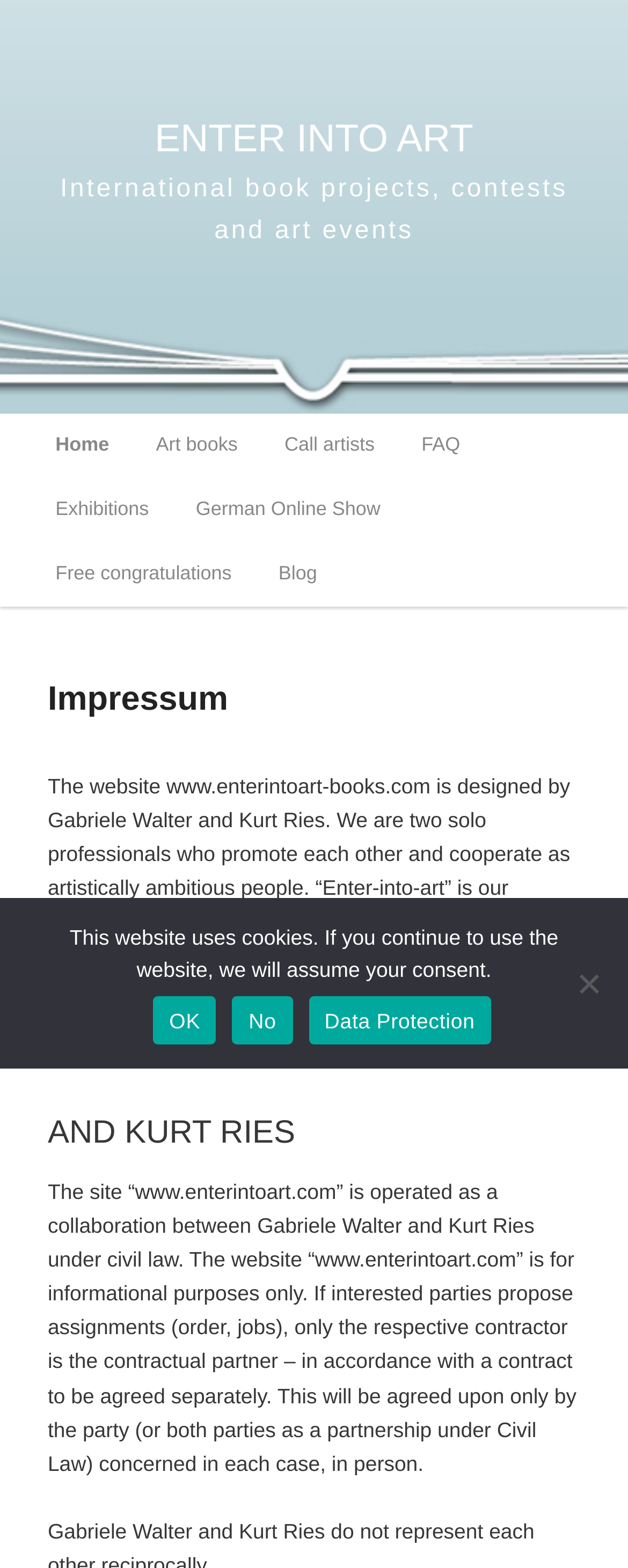Reply to the question with a single word or phrase:
What is the conceptual slogan of the website?

“Enter-into-art”